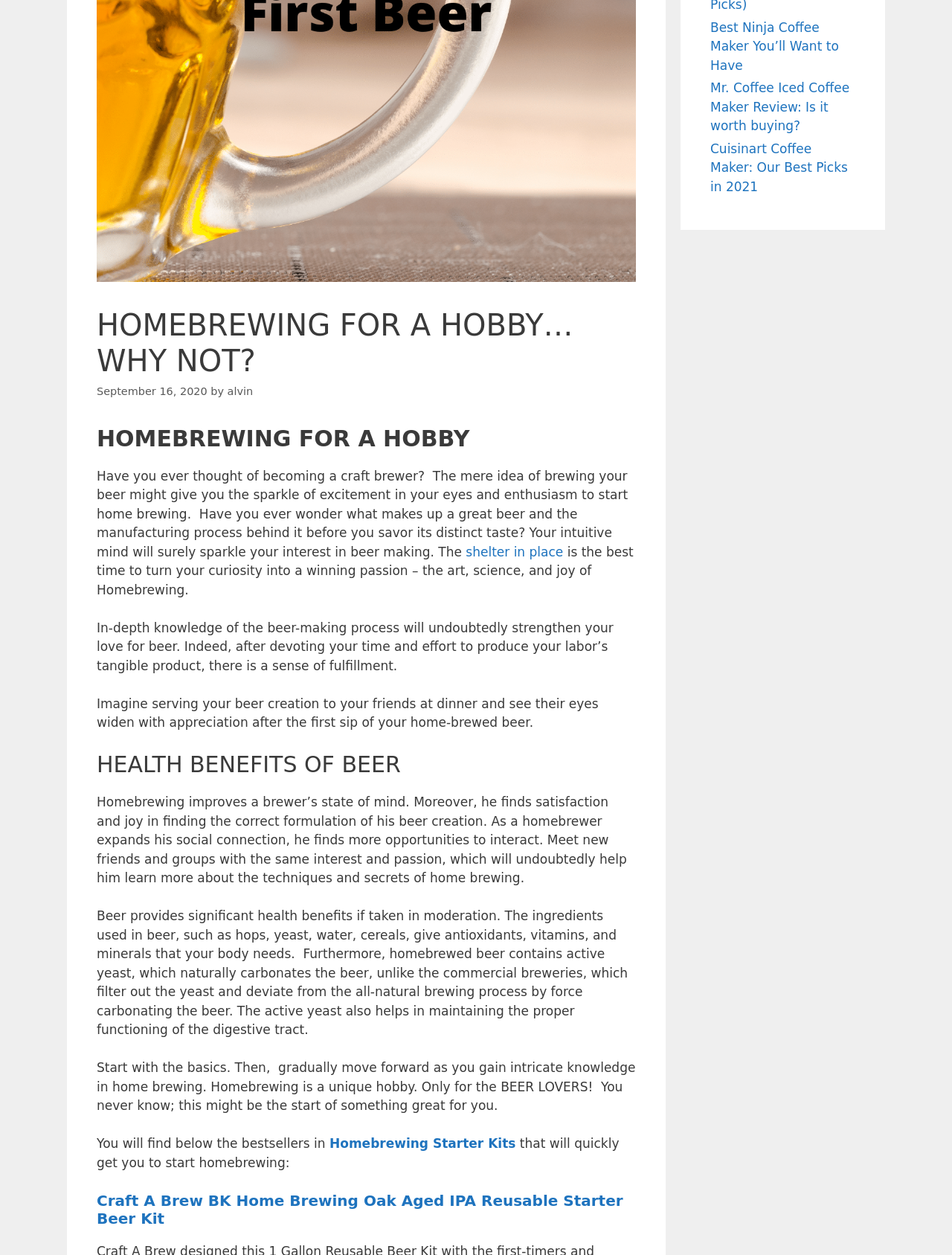Locate the bounding box coordinates of the UI element described by: "Homebrewing Starter Kits". The bounding box coordinates should consist of four float numbers between 0 and 1, i.e., [left, top, right, bottom].

[0.346, 0.905, 0.542, 0.917]